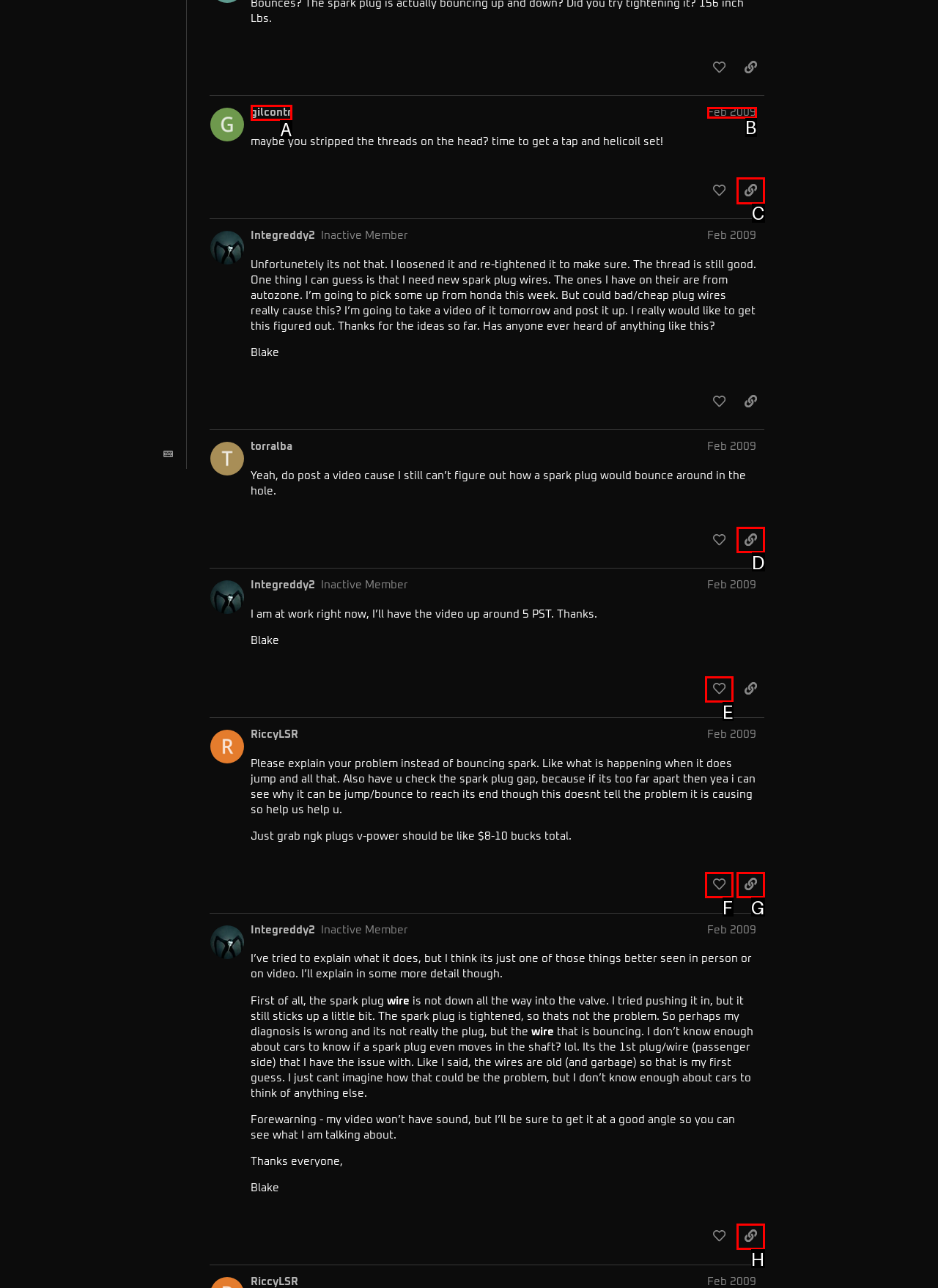Determine which HTML element fits the description: alt="youtube". Answer with the letter corresponding to the correct choice.

None